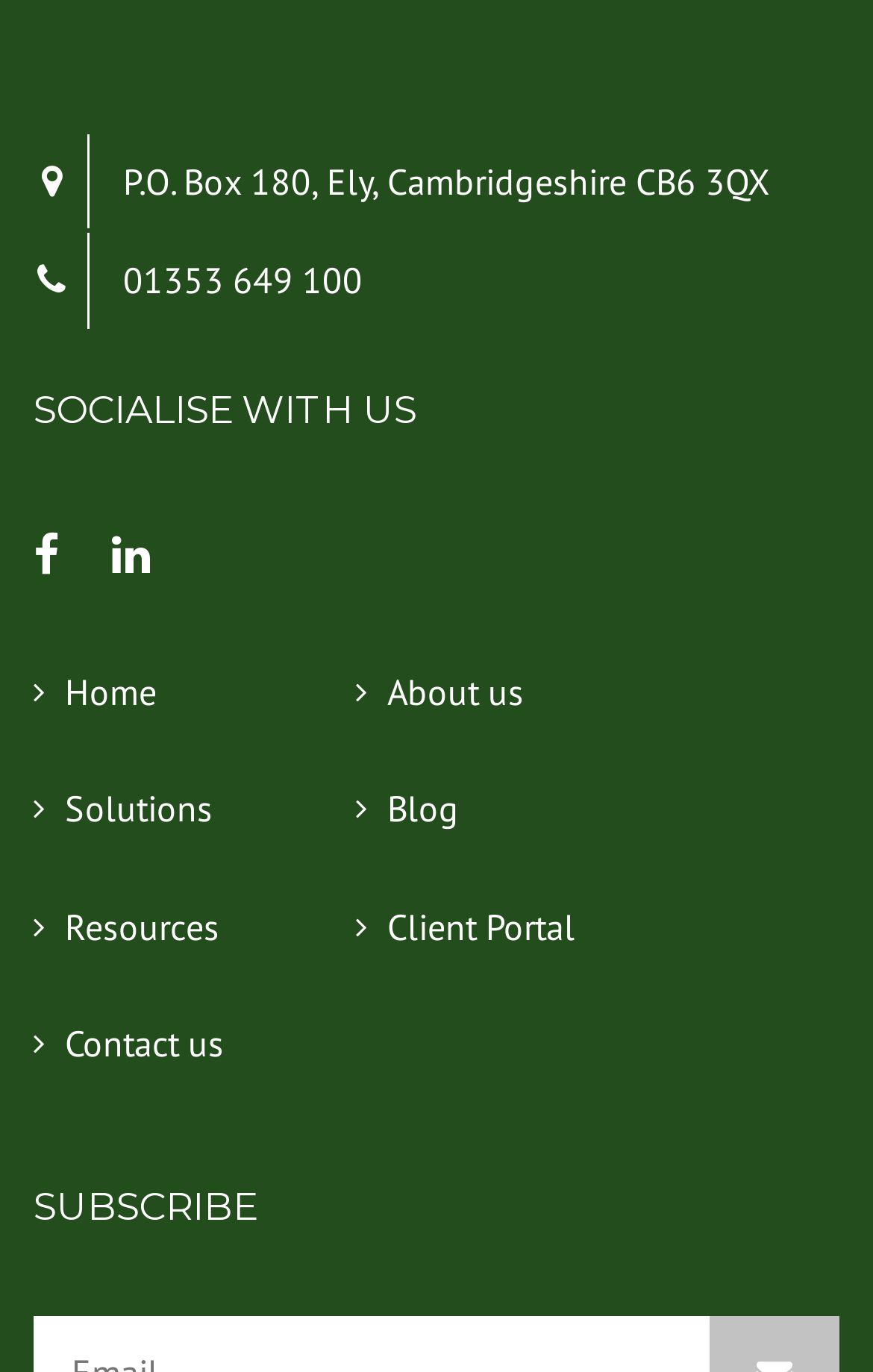Provide a one-word or brief phrase answer to the question:
How many menu items are there?

7